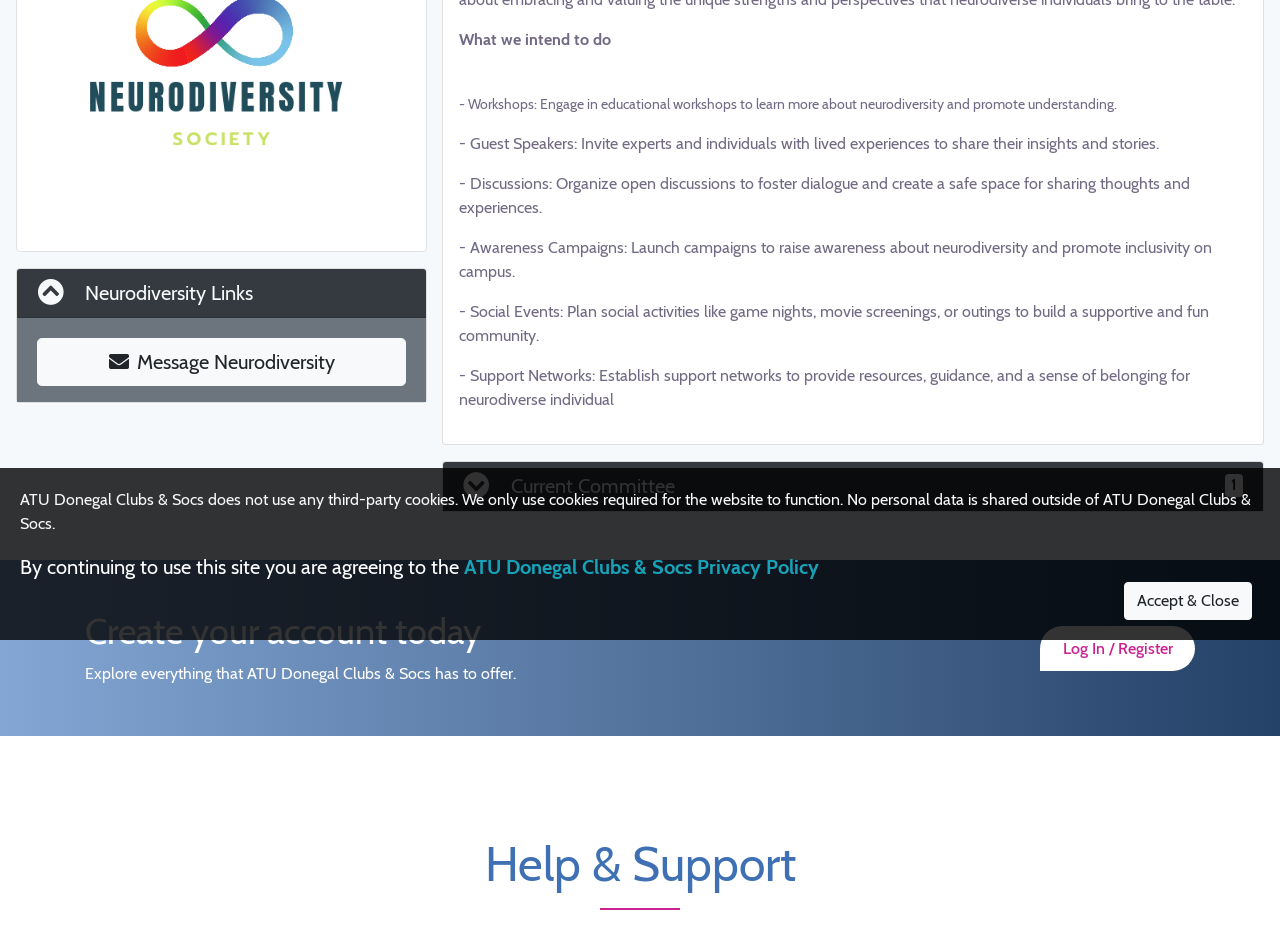Identify the bounding box of the UI component described as: "aria-label="Instagram"".

[0.502, 0.284, 0.548, 0.305]